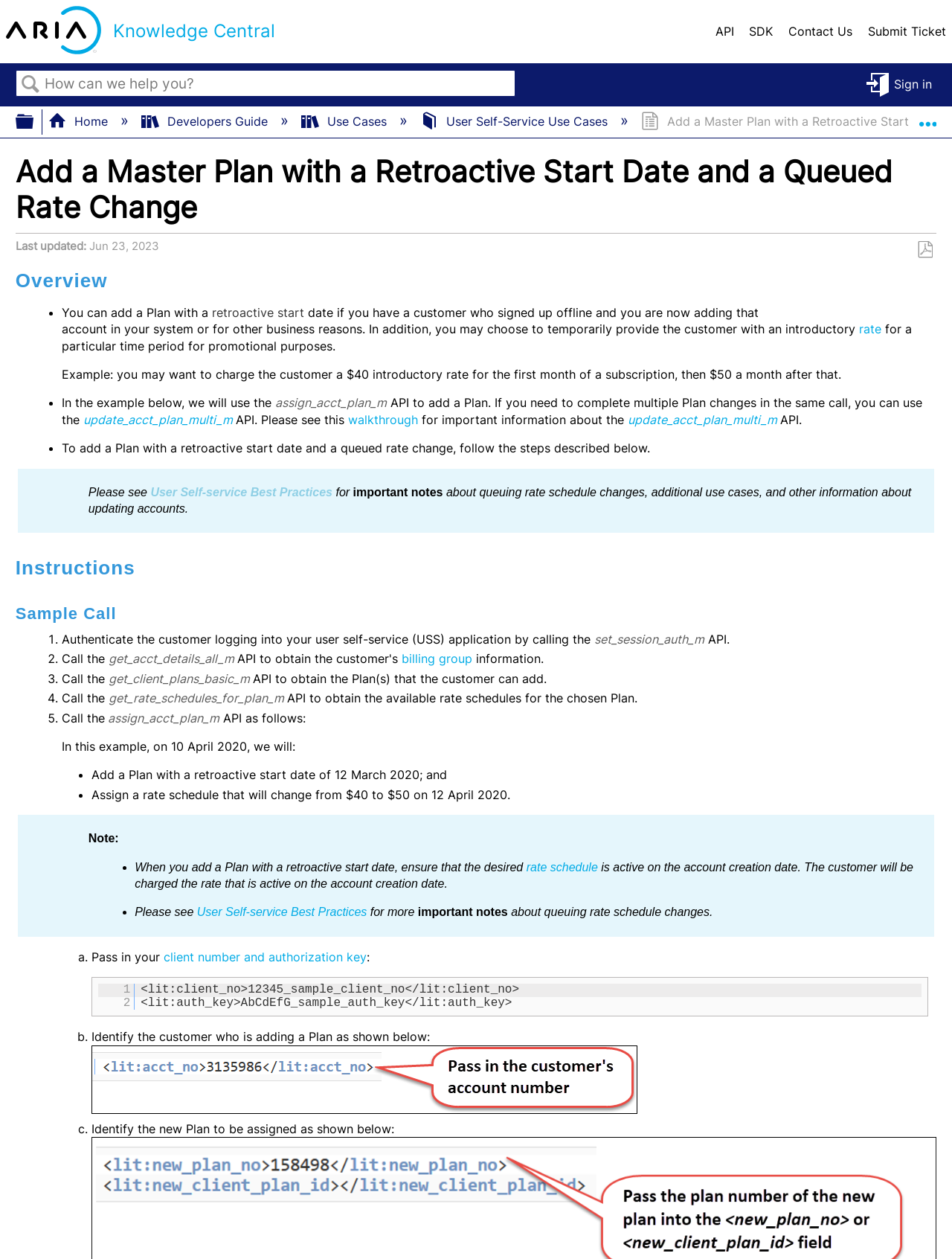Please specify the bounding box coordinates of the area that should be clicked to accomplish the following instruction: "Save as PDF". The coordinates should consist of four float numbers between 0 and 1, i.e., [left, top, right, bottom].

[0.963, 0.191, 0.98, 0.205]